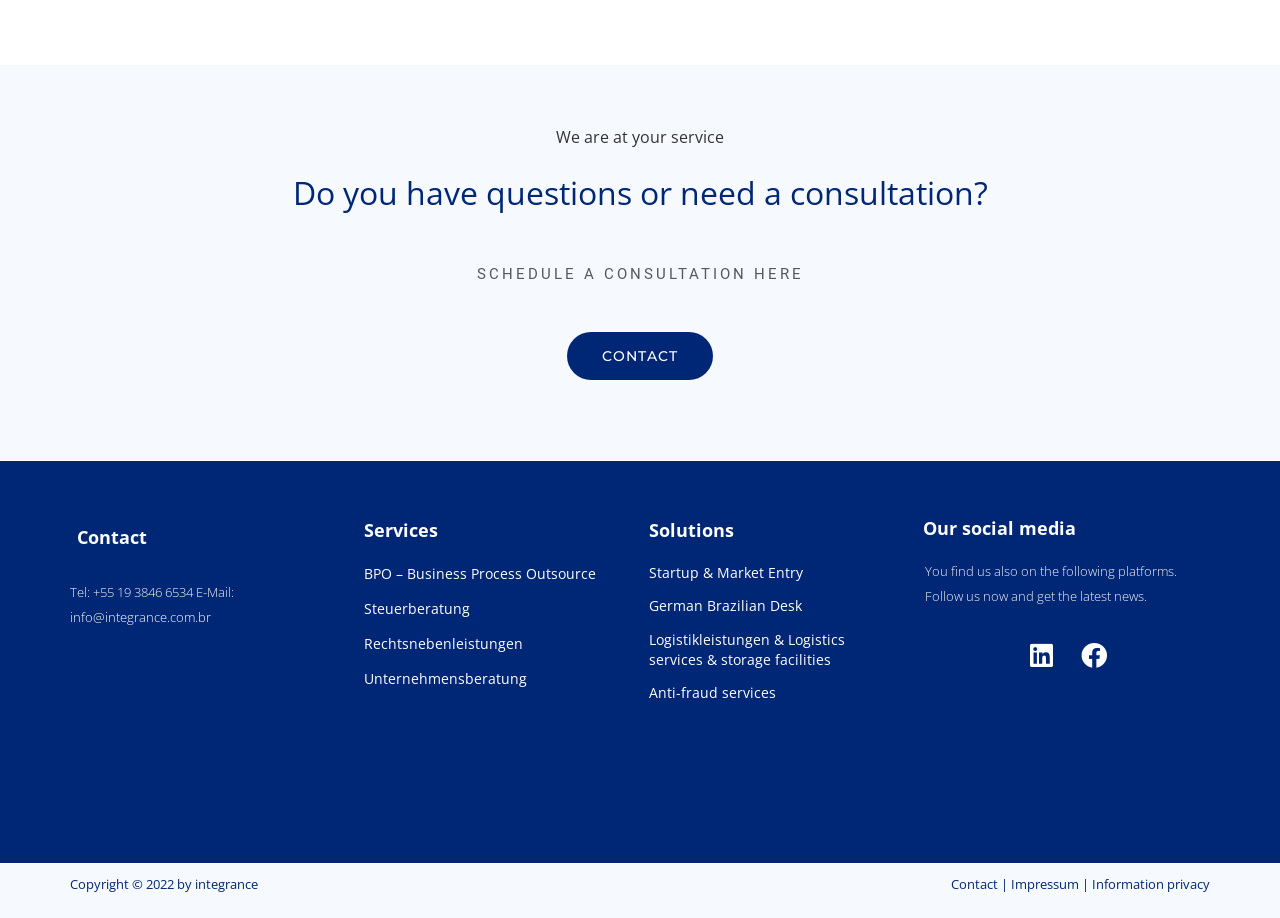What is the name of the company's logistics service?
Please answer the question with as much detail as possible using the screenshot.

The logistics service can be found in the 'Solutions' section, which is located at the bottom of the webpage. The section lists four solutions: Startup & Market Entry, German Brazilian Desk, Logistics services & storage facilities, and Anti-fraud services.